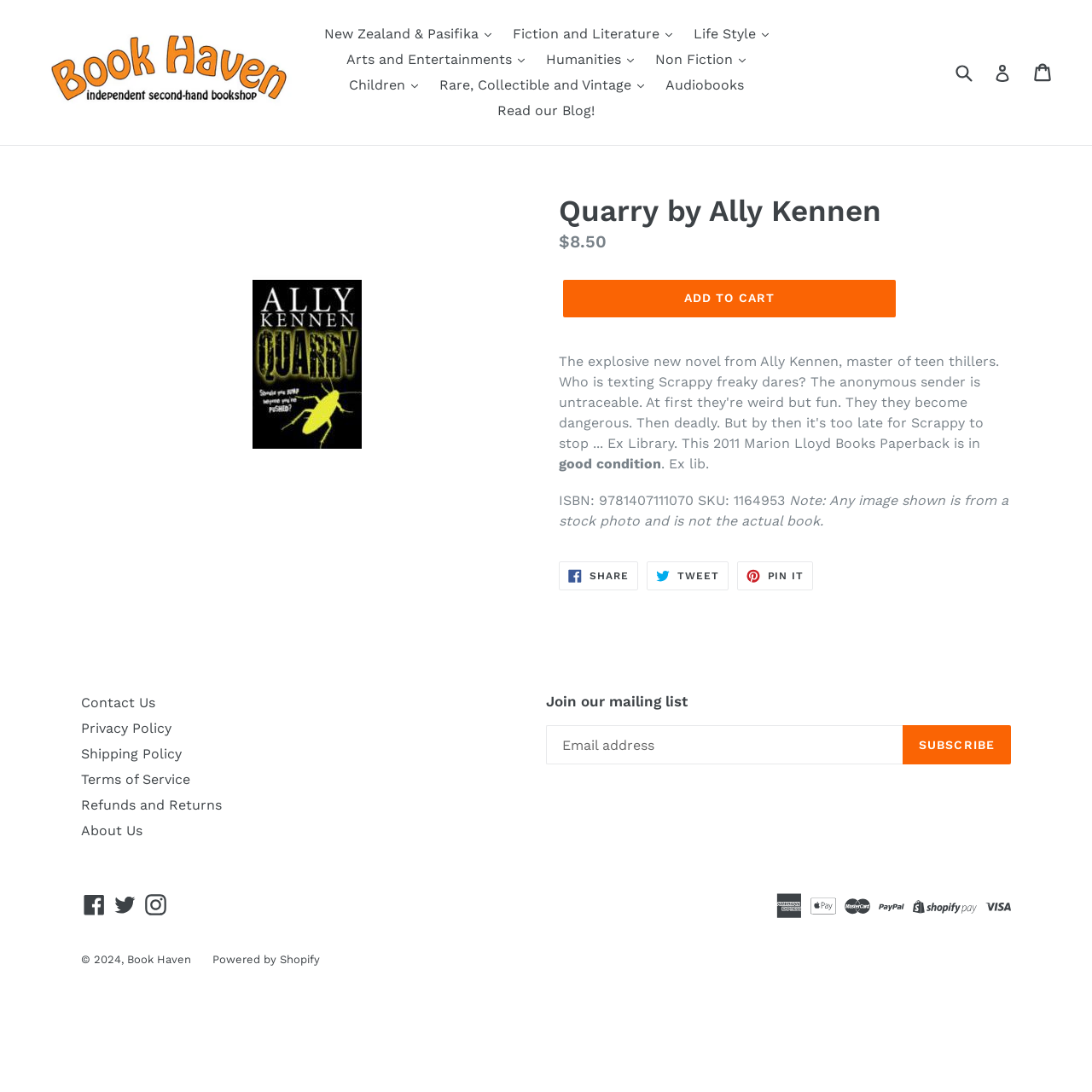What is the condition of the book?
Look at the image and respond with a single word or a short phrase.

good condition